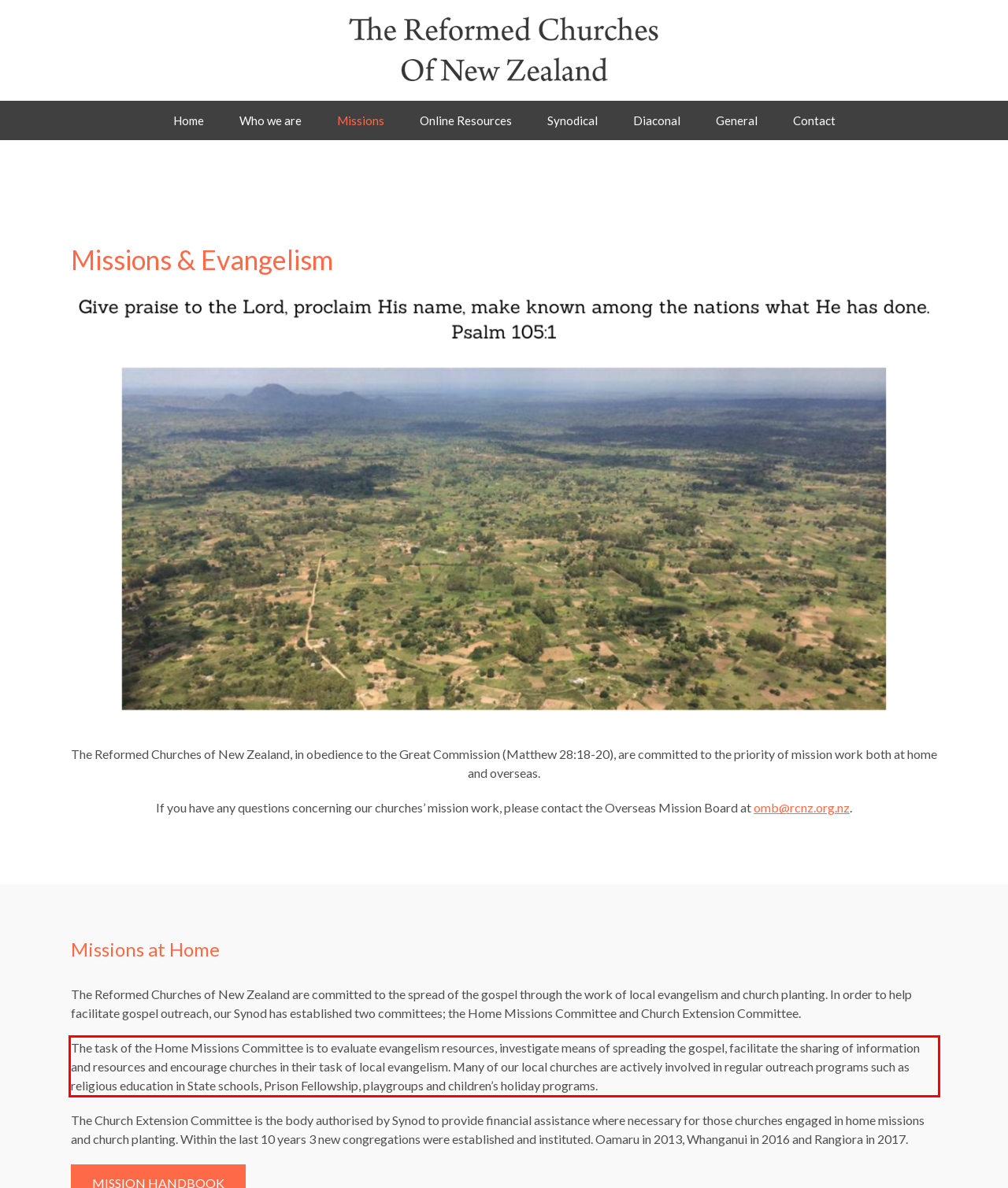Identify and extract the text within the red rectangle in the screenshot of the webpage.

The task of the Home Missions Committee is to evaluate evangelism resources, investigate means of spreading the gospel, facilitate the sharing of information and resources and encourage churches in their task of local evangelism. Many of our local churches are actively involved in regular outreach programs such as religious education in State schools, Prison Fellowship, playgroups and children’s holiday programs.